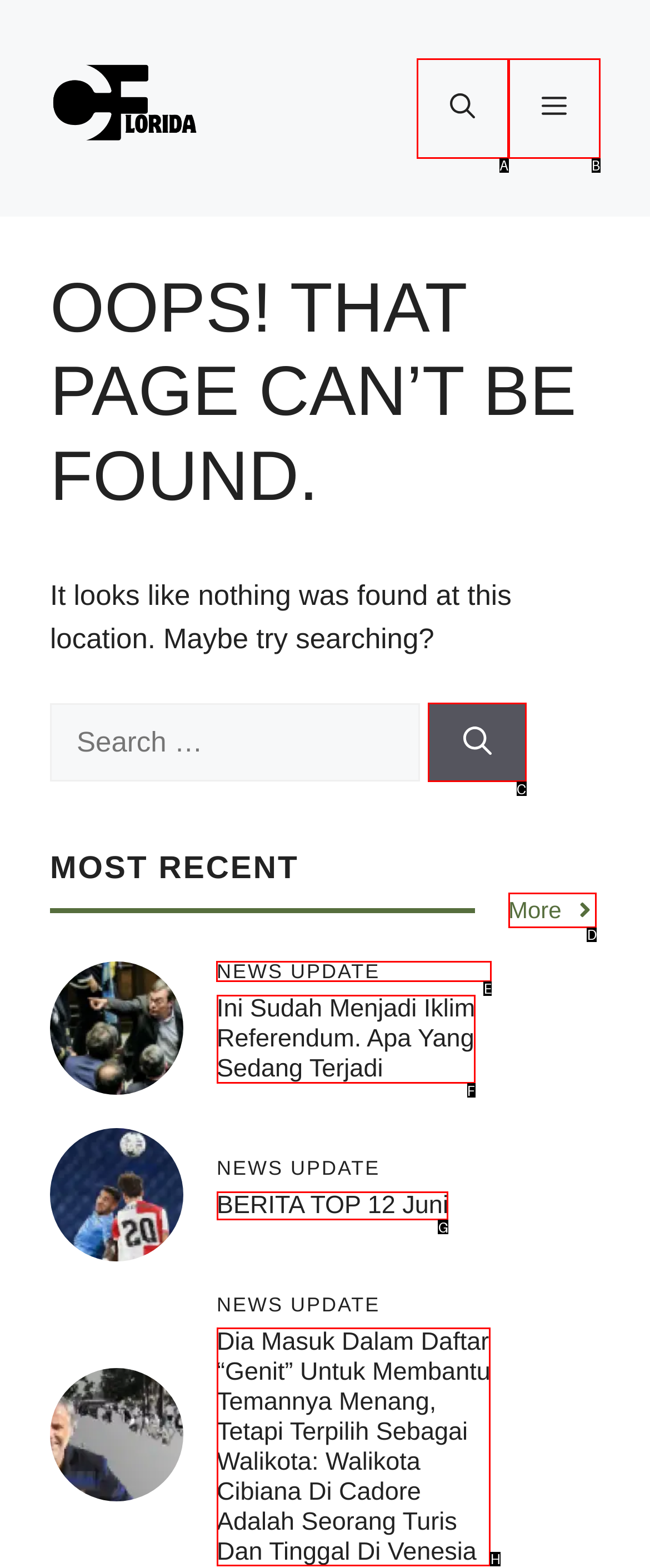Select the appropriate HTML element to click for the following task: Read the news update
Answer with the letter of the selected option from the given choices directly.

E